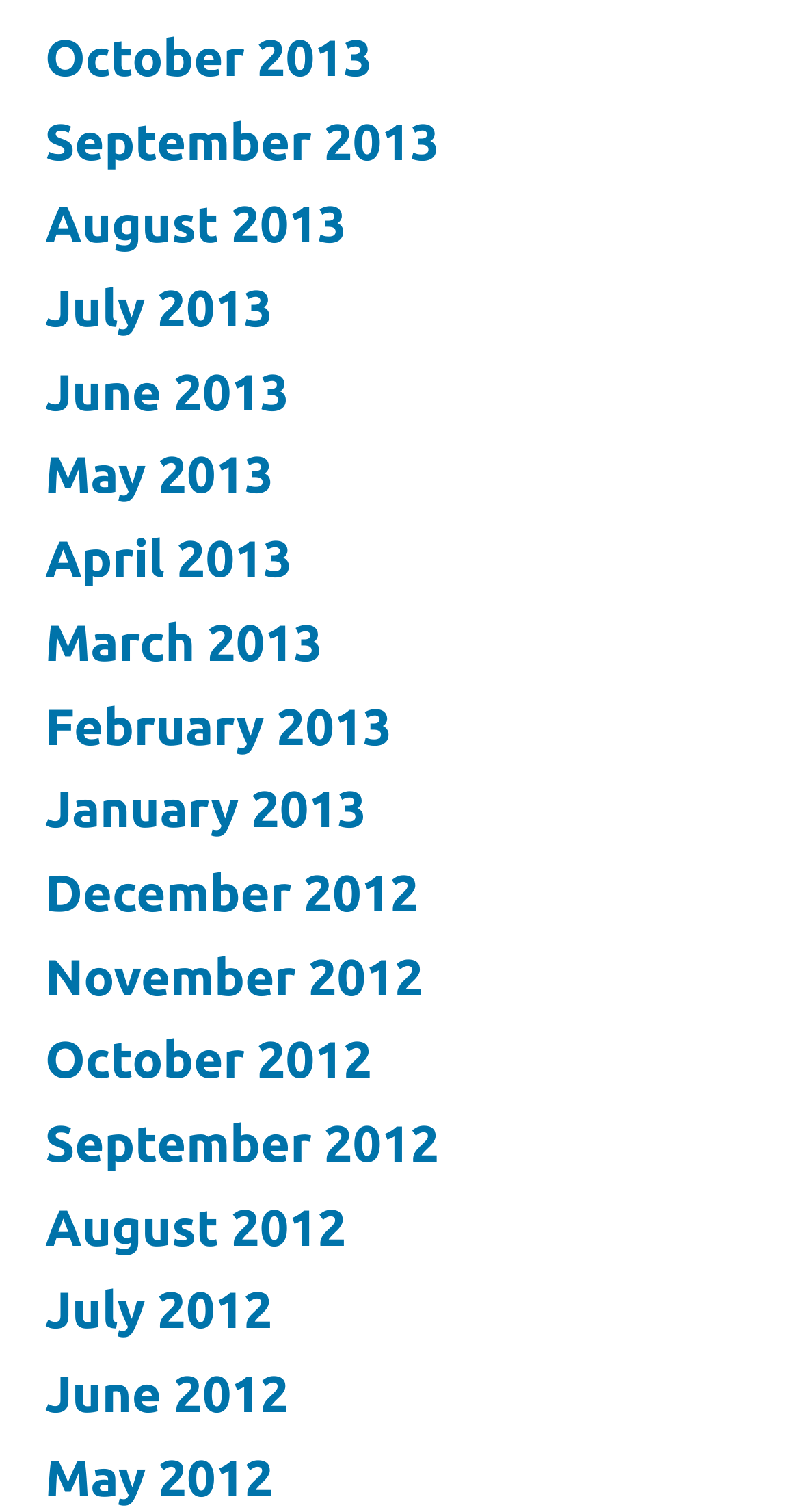How many months are listed in 2013?
Please give a detailed and elaborate explanation in response to the question.

I counted the number of links with '2013' in their text and found that there are 12 months listed in 2013, ranging from January 2013 to December 2013.